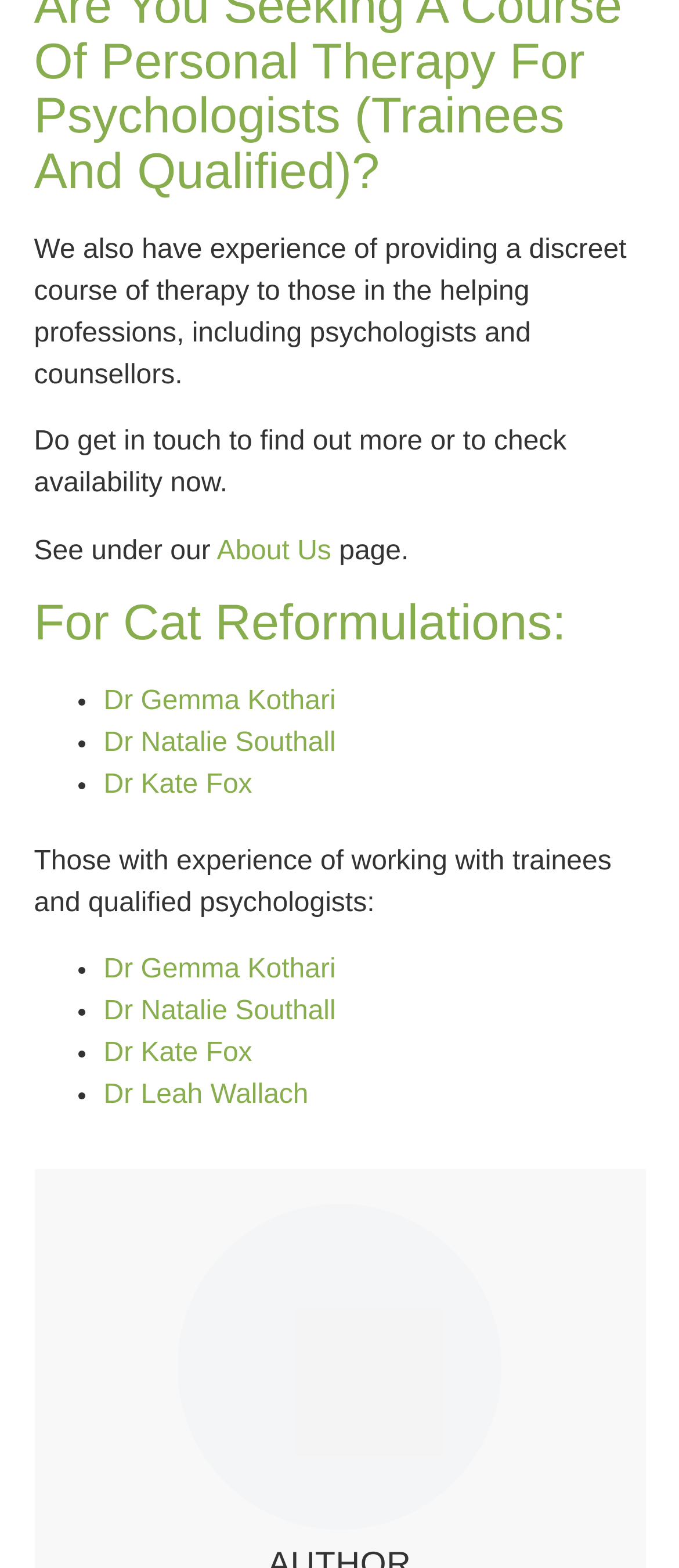Provide a brief response using a word or short phrase to this question:
What is the relation between the names listed with '•' markers?

They are psychologists